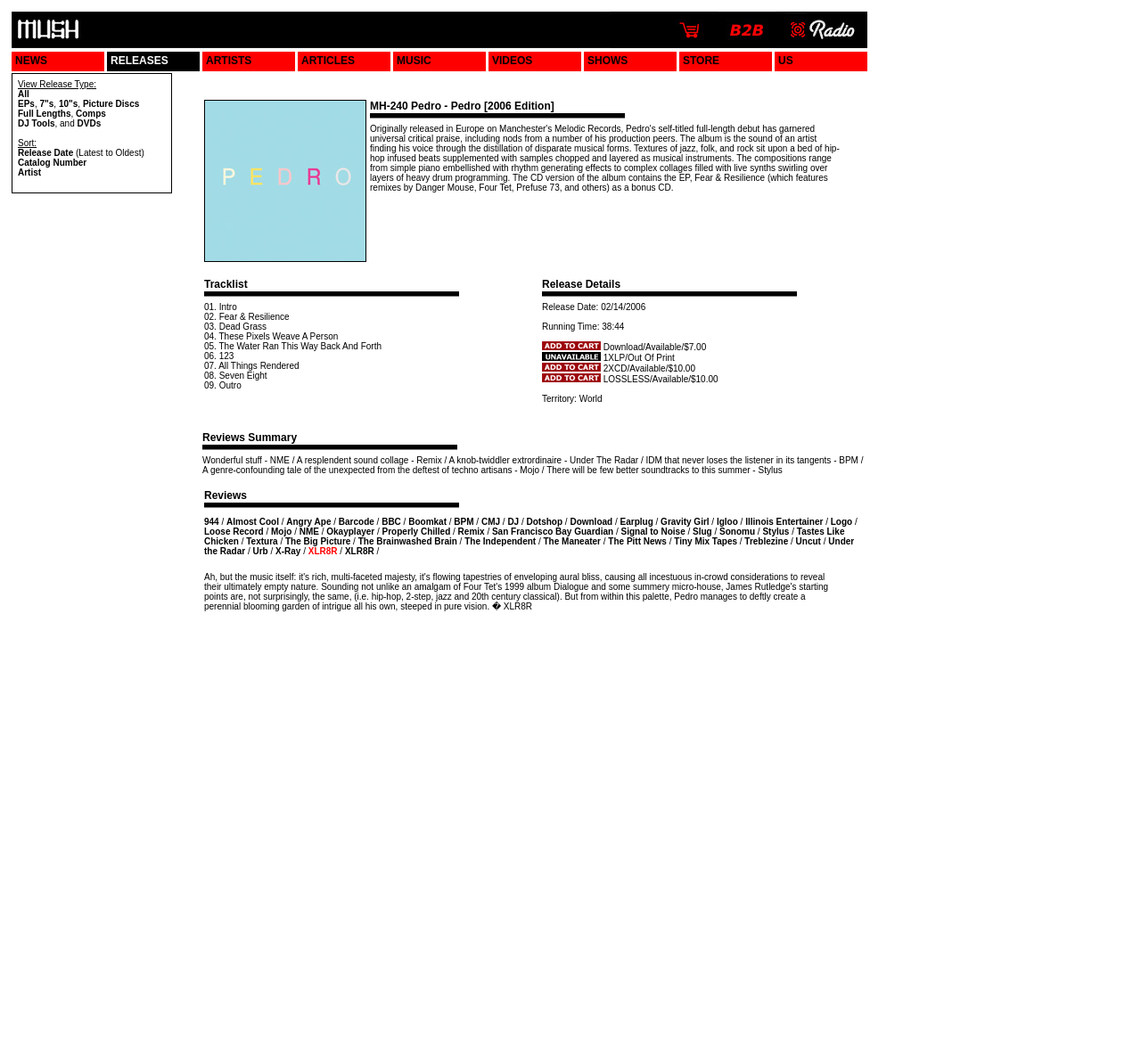Can you give a comprehensive explanation to the question given the content of the image?
What is the territory of the album release?

The territory can be found in the LayoutTableCell element with the text 'Territory: World' which is a part of the LayoutTable with bounding box coordinates [0.468, 0.26, 0.759, 0.394].